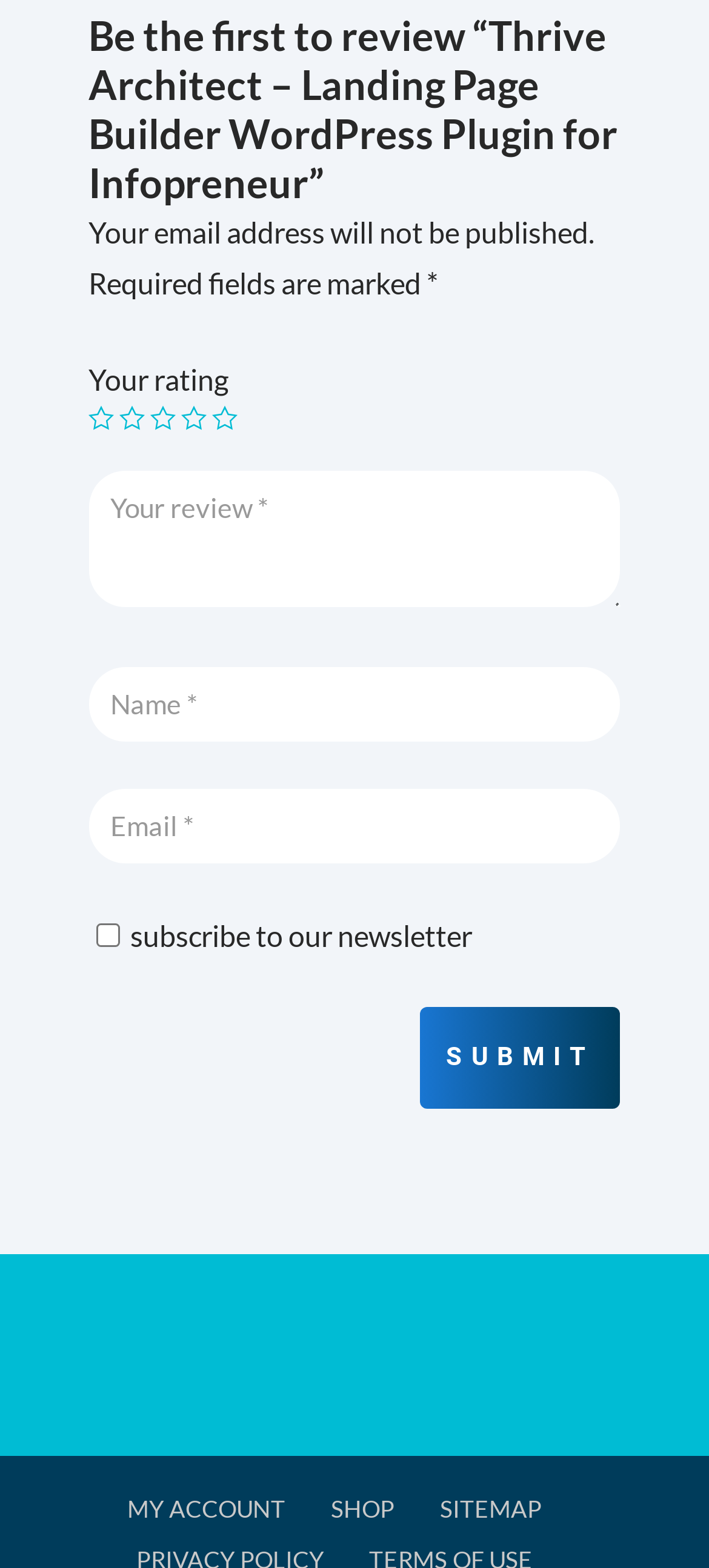Determine the bounding box of the UI element mentioned here: "input value="Alternative:" name="alt_s"". The coordinates must be in the format [left, top, right, bottom] with values ranging from 0 to 1.

[0.125, 0.707, 0.187, 0.755]